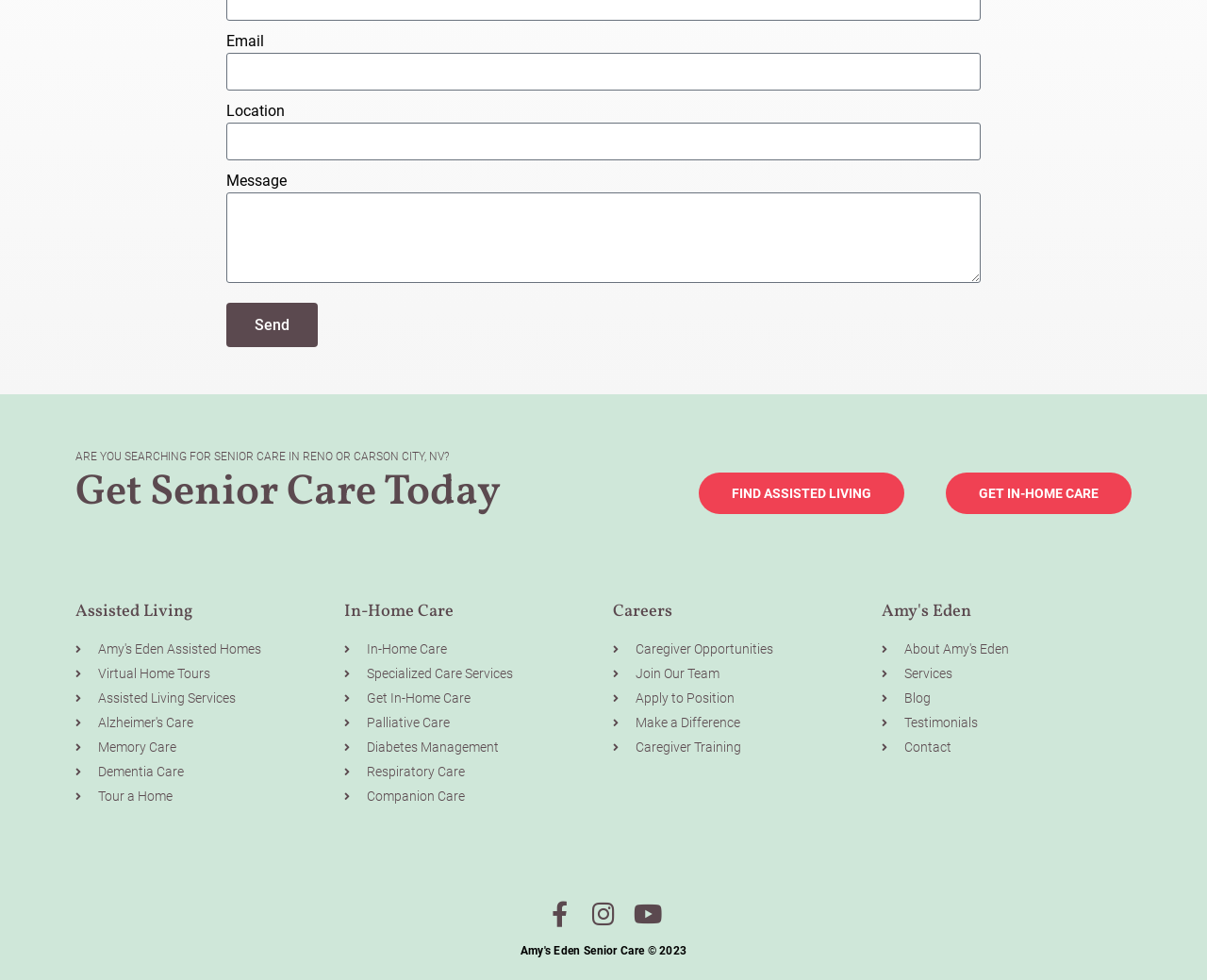Answer the following inquiry with a single word or phrase:
How many social media links are there?

3